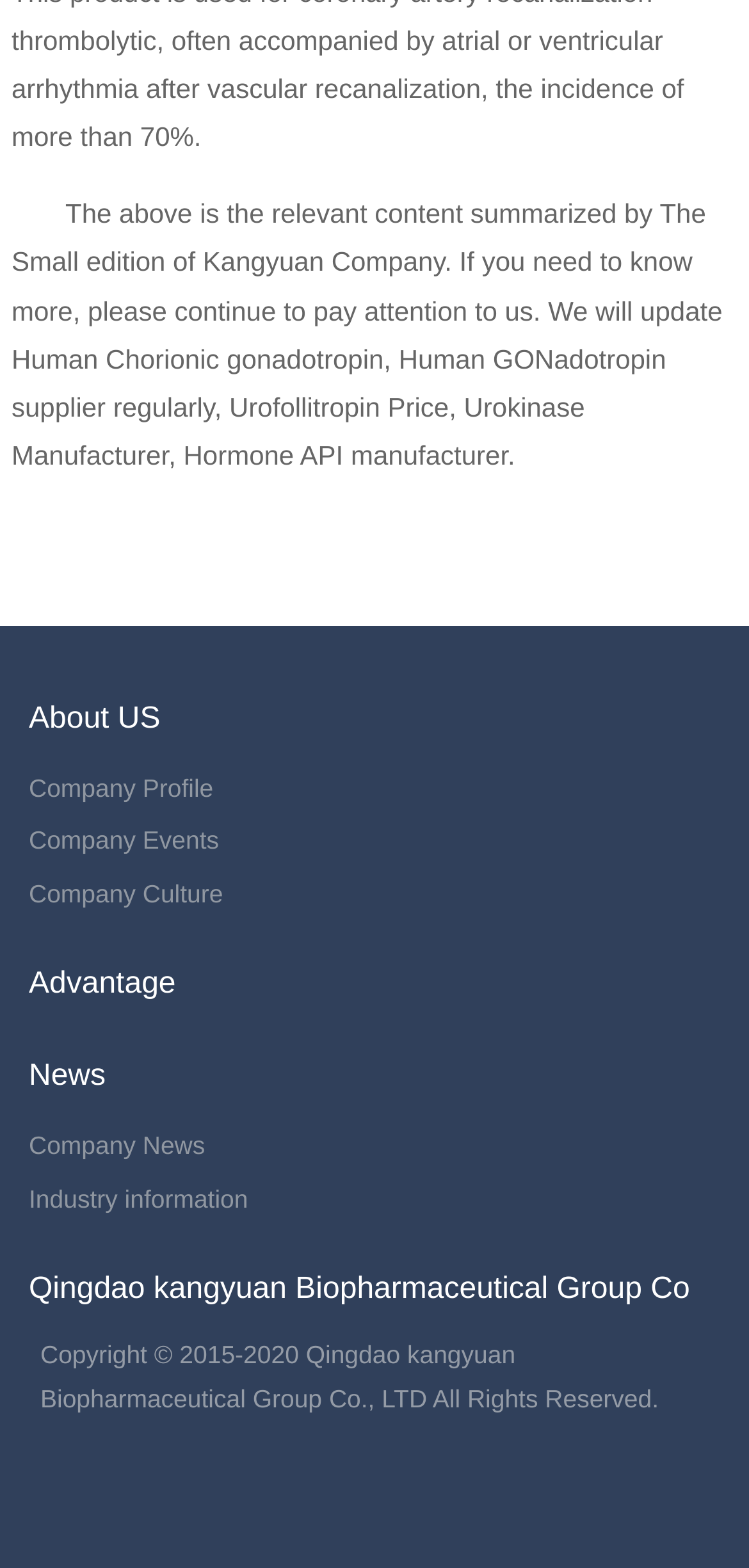What is the copyright year range mentioned on the webpage?
Please give a detailed and elaborate answer to the question.

I found the copyright year range by looking at the static text element at the bottom of the webpage which mentions 'Copyright © 2015-2020'.